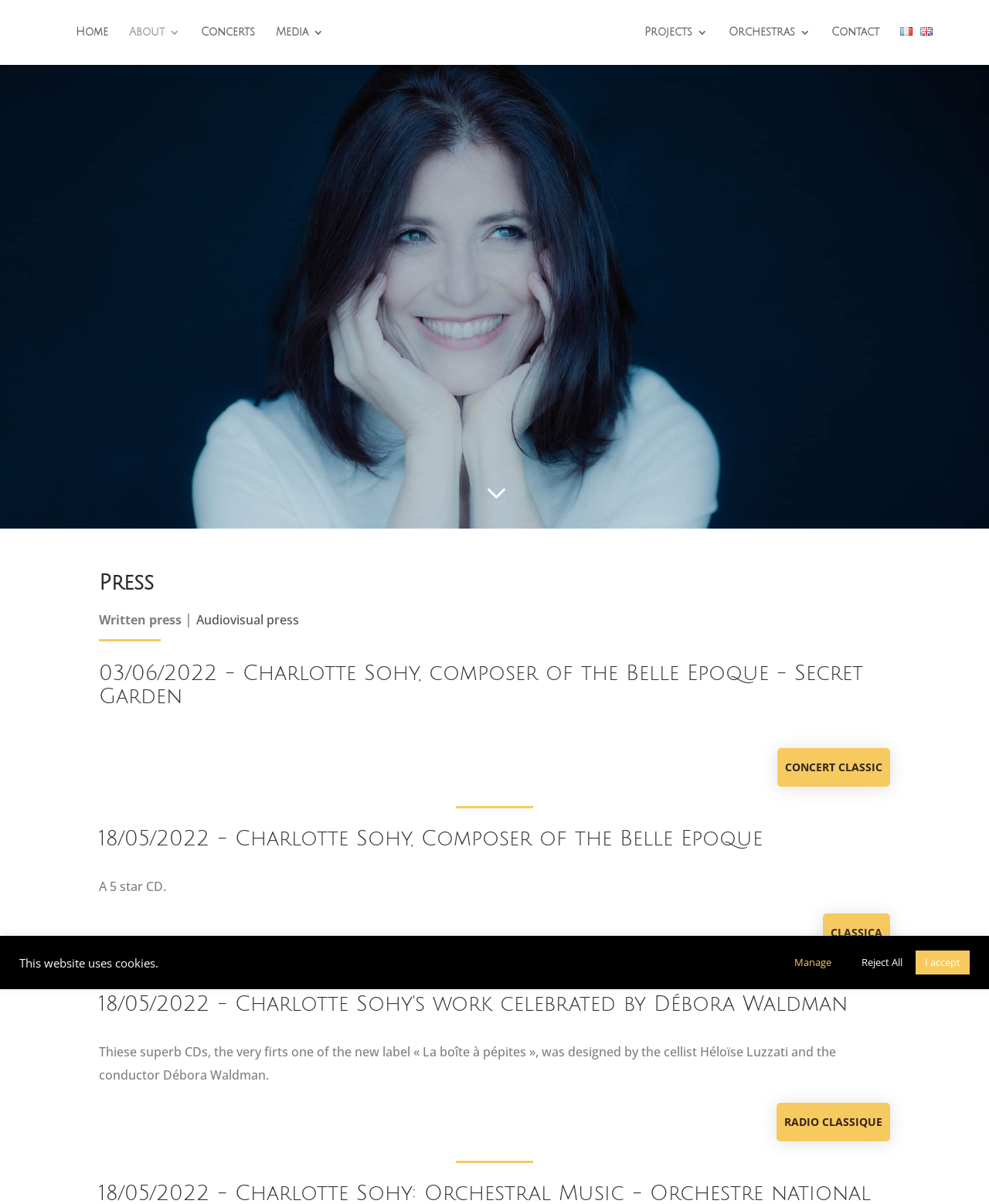Generate a comprehensive description of the webpage.

The webpage is about Debora Waldman, a musician, and her press coverage. At the top, there is a navigation menu with links to different sections of the website, including "Home", "About", "Concerts", "Media", "Projects", "Orchestras", and "Contact". Below the navigation menu, there is a large image of Debora Waldman.

The main content of the webpage is divided into sections, each with a heading indicating the date of the press article. There are three sections, each with a heading and a brief description of the article. The first section is about an article from "Secret Garden" dated 03/06/2022, the second section is about an article from "CLASSICA" dated 18/05/2022, and the third section is about an article from "RADIO CLASSIQUE" dated 18/05/2022.

Each section has a link to the original article, and some of them have additional text describing the content of the article. There are also some images on the page, including flags for French and English languages, which are likely links to translate the webpage.

At the bottom of the page, there is a notice about the website using cookies, with three buttons to manage, reject, or accept cookies.